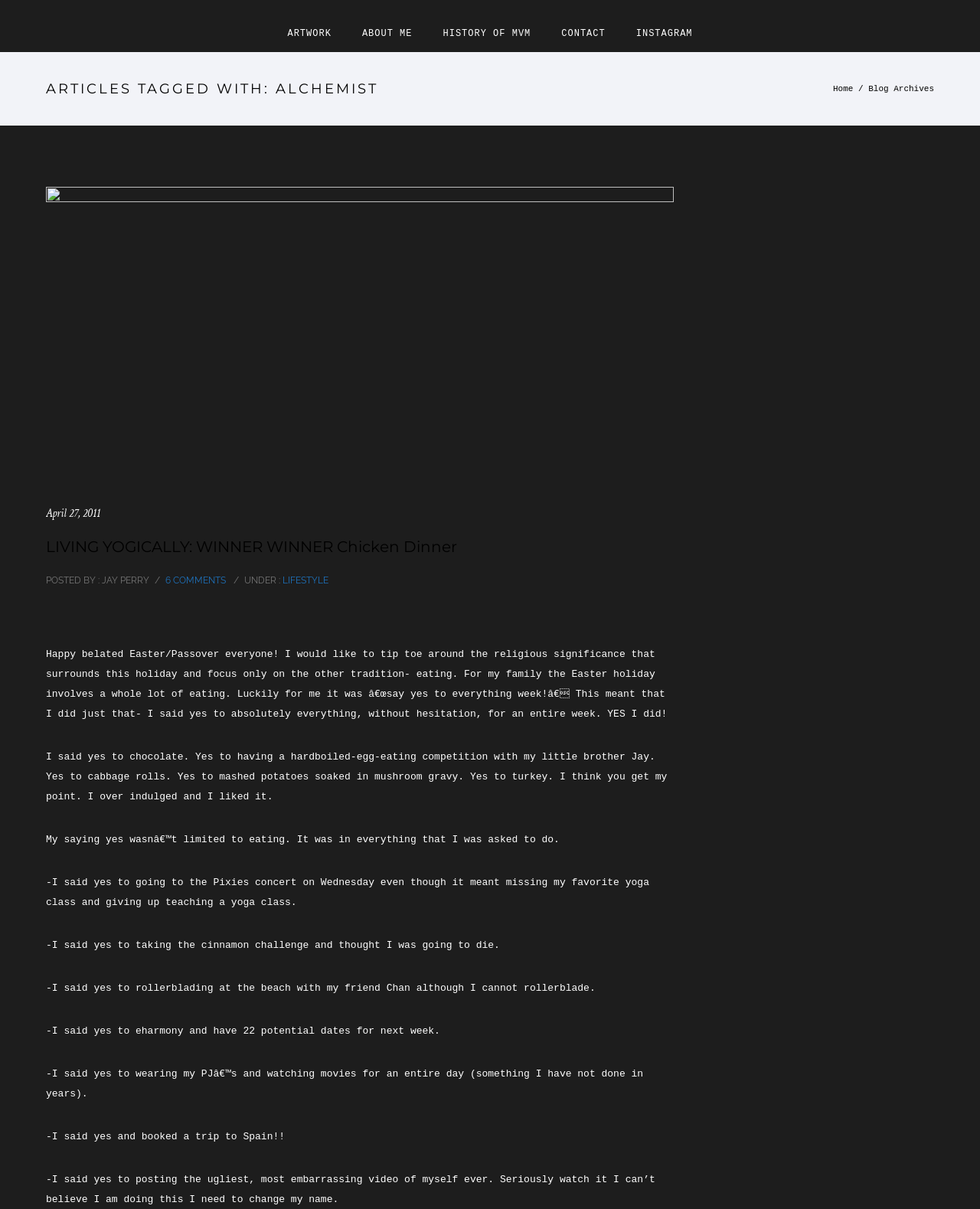Given the webpage screenshot, identify the bounding box of the UI element that matches this description: "About Me".

[0.354, 0.023, 0.436, 0.032]